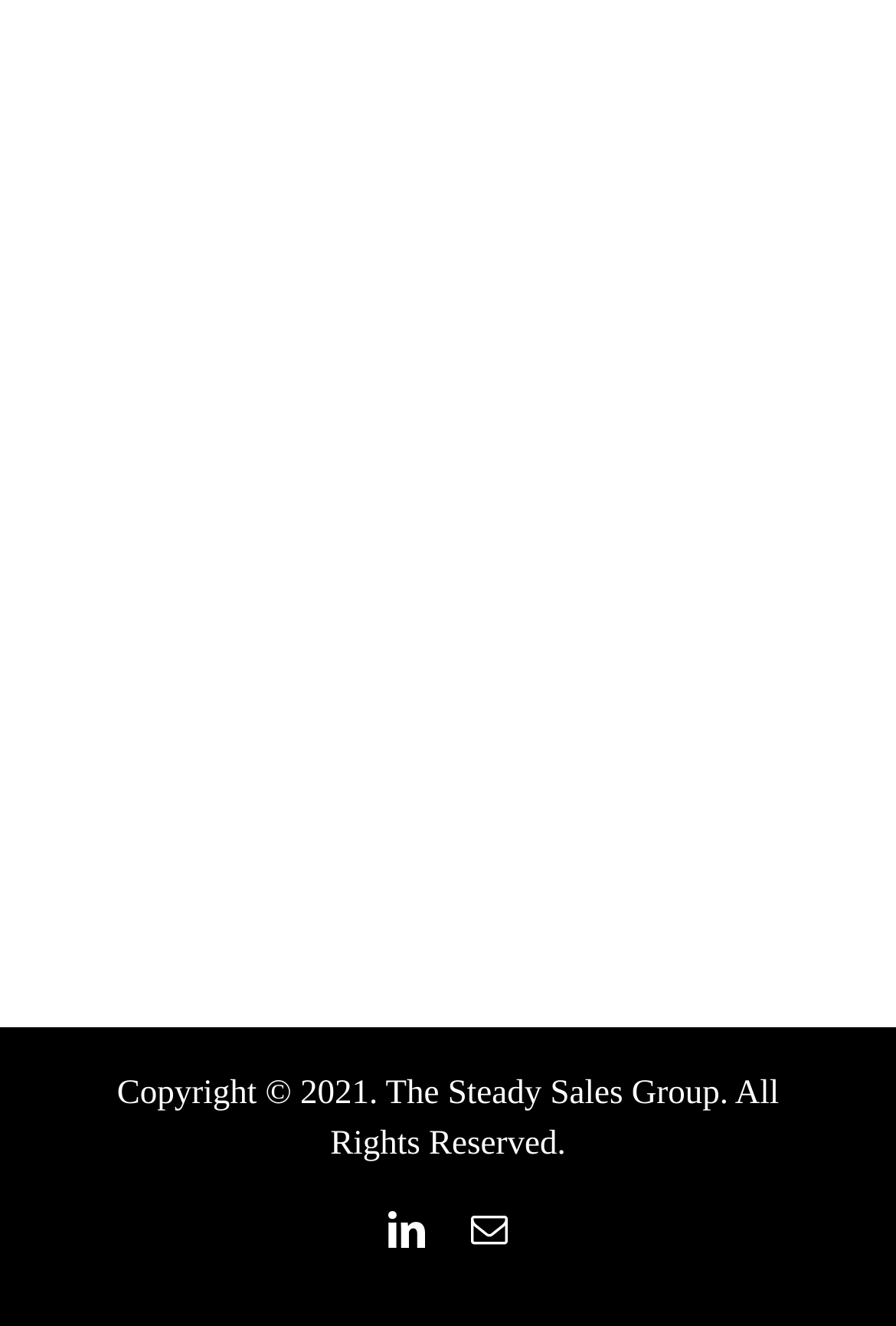What is the slogan of the company?
Give a single word or phrase answer based on the content of the image.

“Serve Better. Sell More.”